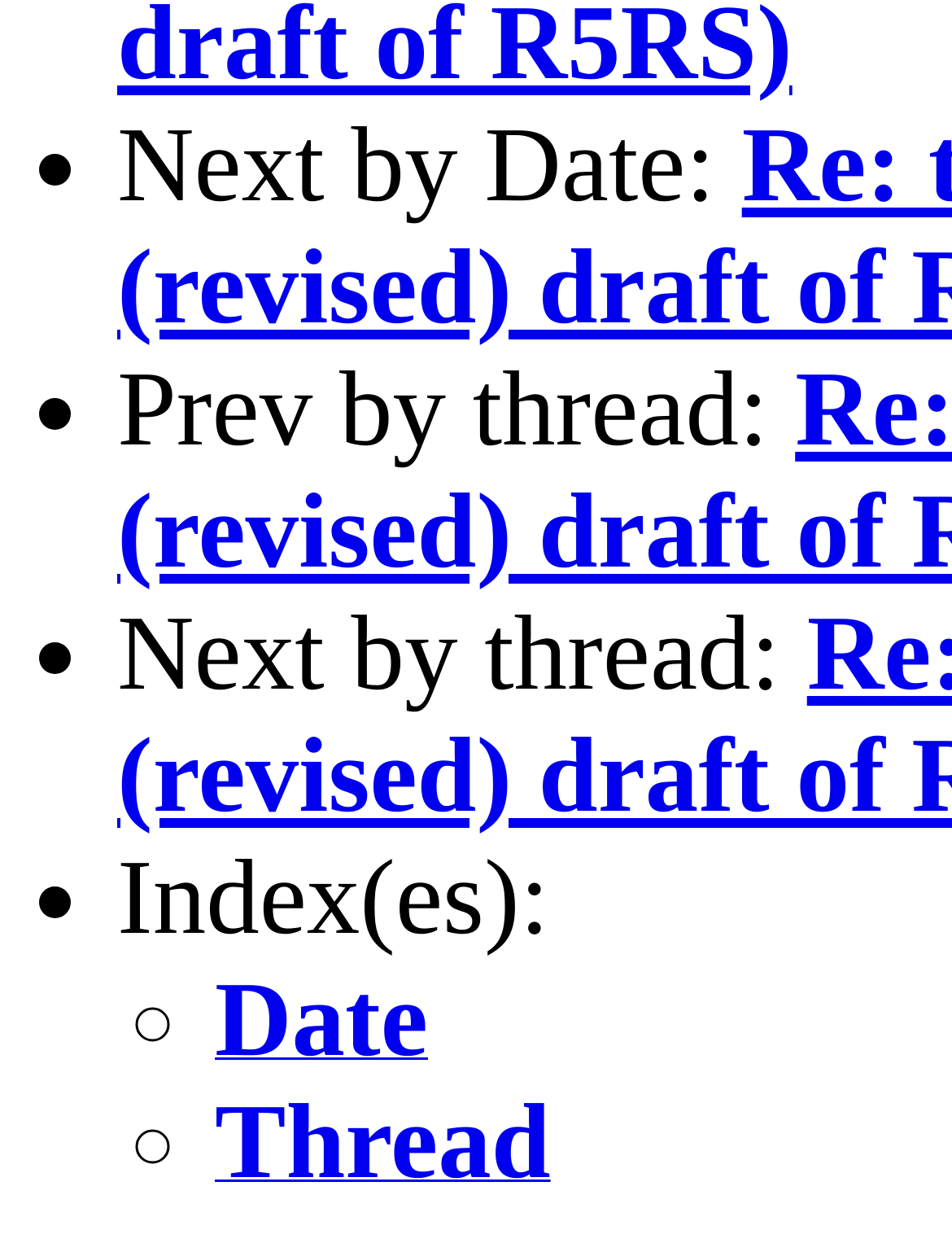Determine the bounding box coordinates for the HTML element described here: "Date".

[0.226, 0.823, 0.45, 0.856]